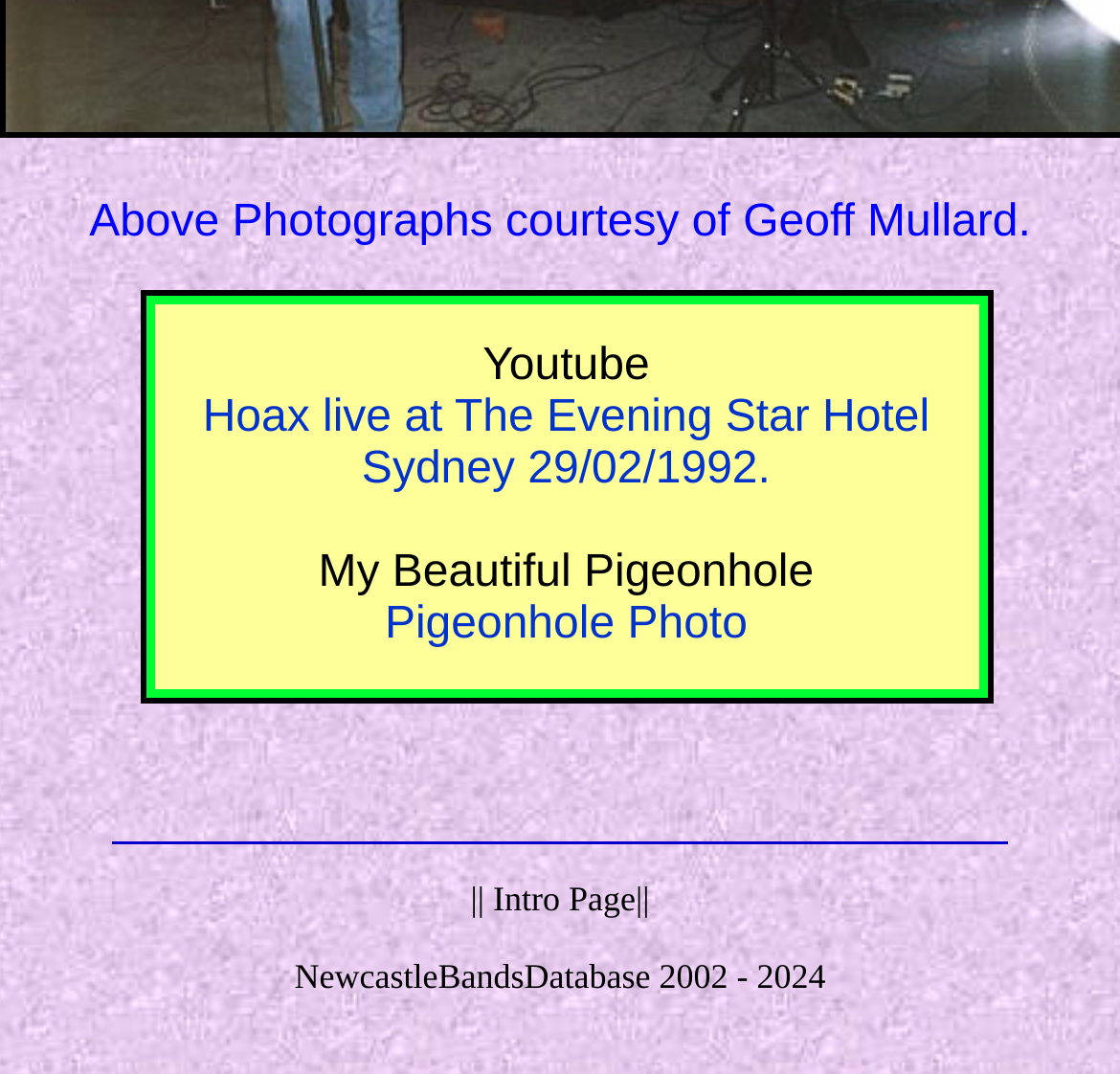Provide a brief response using a word or short phrase to this question:
What is above the photographs?

Geoff Mullard